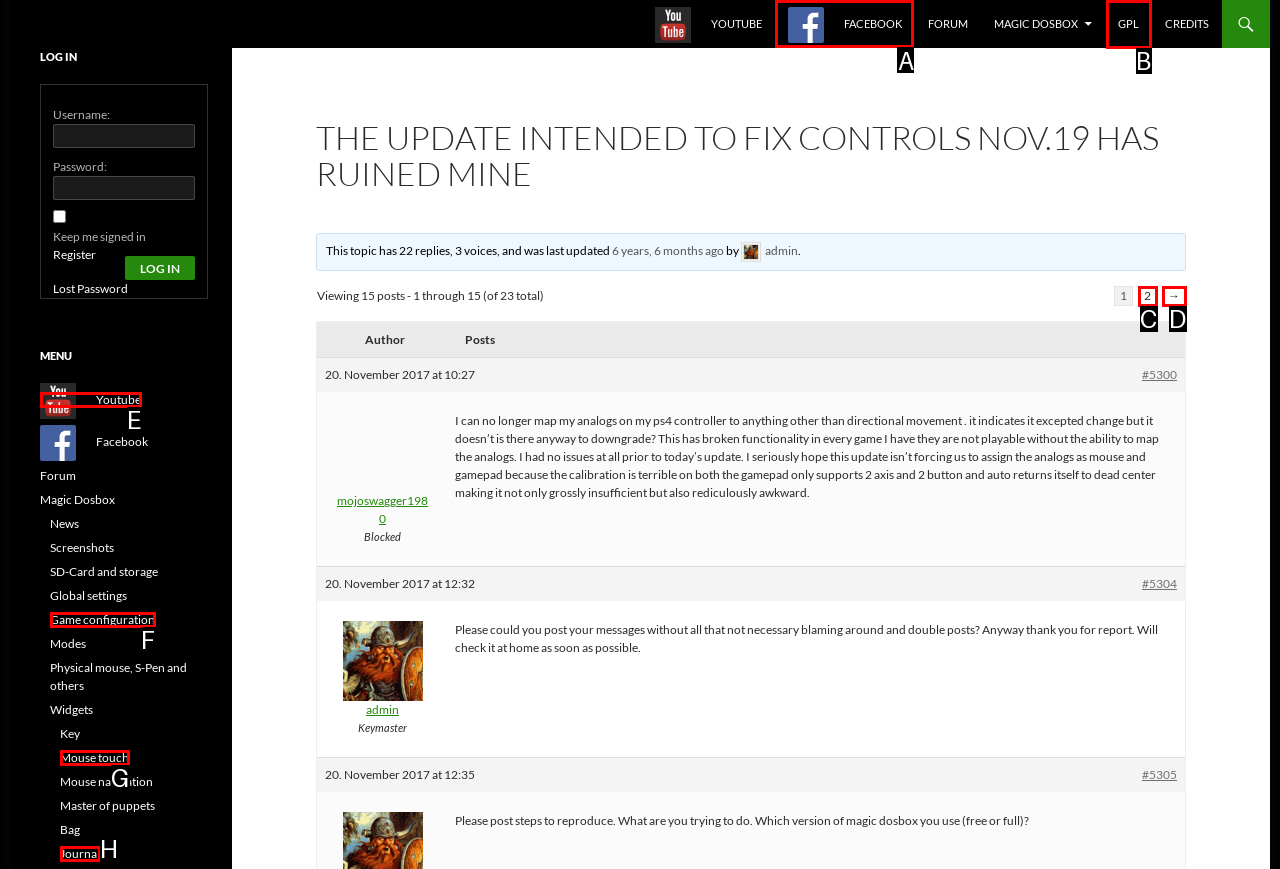Which HTML element should be clicked to complete the following task: Go to the forum?
Answer with the letter corresponding to the correct choice.

A